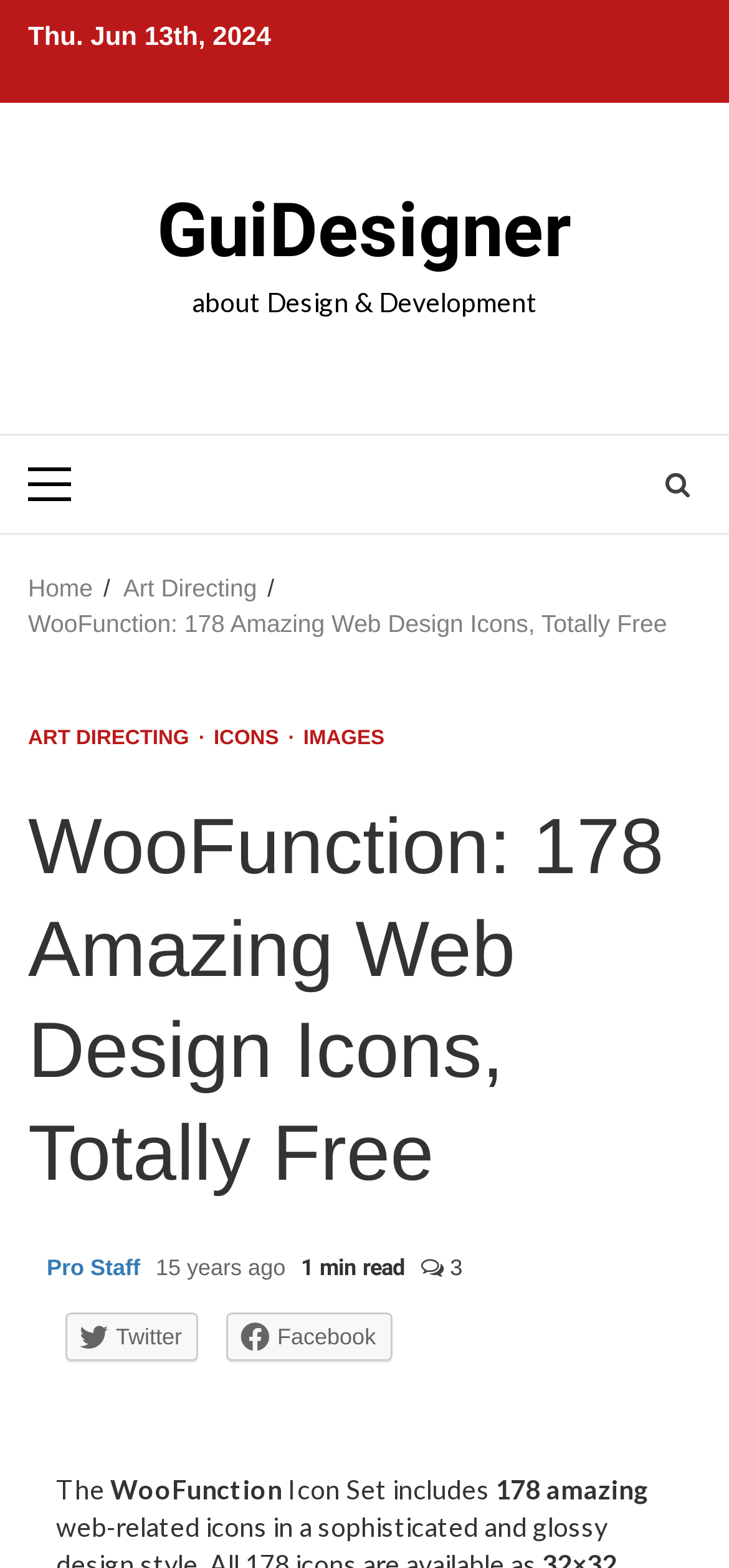Given the description church, predict the bounding box coordinates of the UI element. Ensure the coordinates are in the format (top-left x, top-left y, bottom-right x, bottom-right y) and all values are between 0 and 1.

None